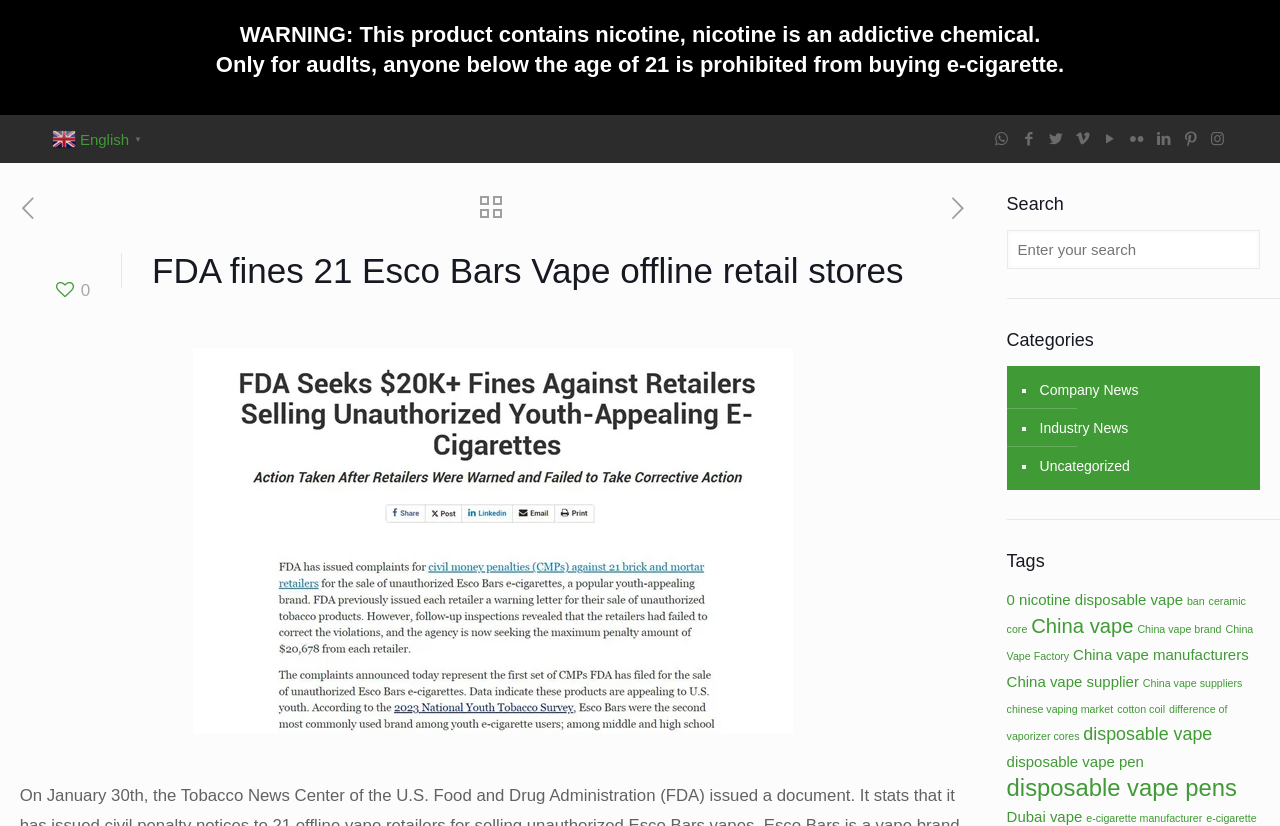Create an in-depth description of the webpage, covering main sections.

The webpage appears to be a news article or blog post about the FDA fining 21 offline vape retailers for selling unauthorized Esco Bars vapes. At the top of the page, there is a warning message stating that the product contains nicotine and is only for adults. Below this warning, there is a language selection dropdown menu with an English flag icon.

On the top right side of the page, there is a social media menu with icons for WhatsApp, Facebook, Twitter, Vimeo, YouTube, Flickr, LinkedIn, Instagram, and Pinterest. 

The main content of the page is divided into two sections. On the left side, there is a navigation menu with links to previous and next posts, as well as an "all posts" link. Below this menu, there is a section with a heading "FDA fines 21 Esco Bars Vape offline retail stores" and an image related to the article.

On the right side of the page, there is a search bar with a heading "Search" and a textbox to enter search queries. Below the search bar, there are sections for "Categories" and "Tags". The "Categories" section has links to "Company News", "Industry News", and "Uncategorized". The "Tags" section has multiple links to various tags related to vaping, such as "nicotine disposable vape", "ban", "ceramic core", and others.

At the bottom of the page, there is a section with a heading "FDA fines 21 Esco Bars Vape offline retail stores" and an image related to the article.